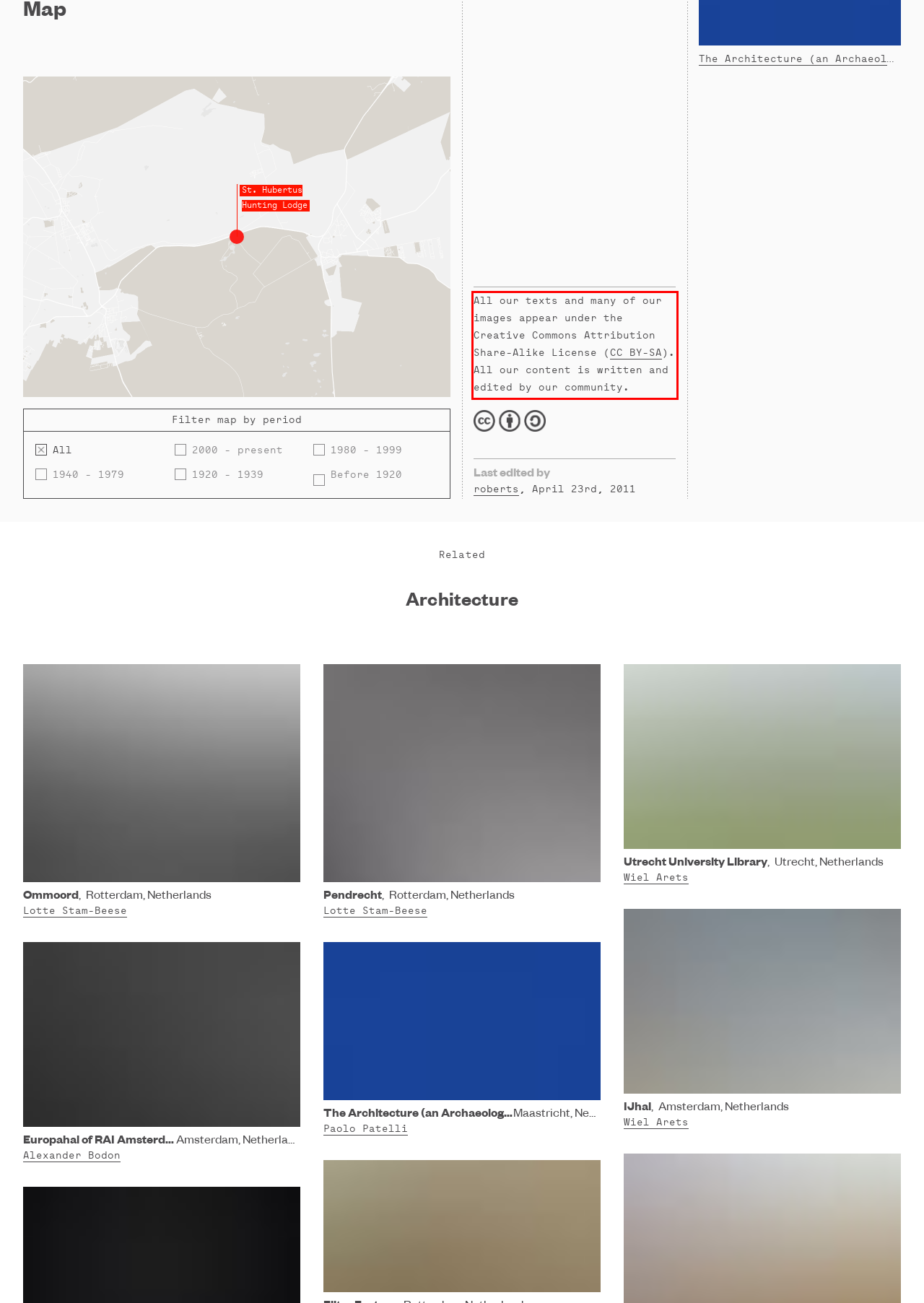Identify the text inside the red bounding box on the provided webpage screenshot by performing OCR.

All our texts and many of our images appear under the Creative Commons Attribution Share-Alike License (CC BY-SA). All our content is written and edited by our community.